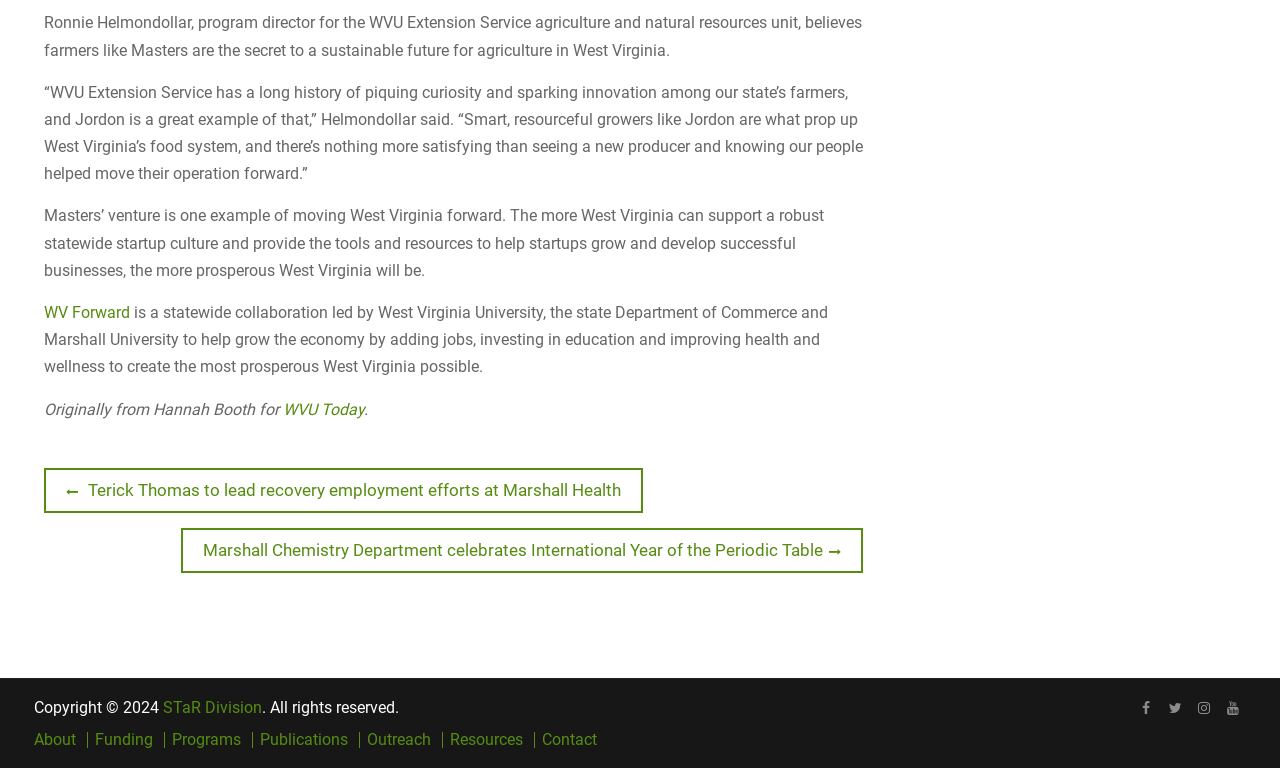Determine the bounding box coordinates for the area you should click to complete the following instruction: "Go to 'About'".

[0.027, 0.953, 0.06, 0.974]